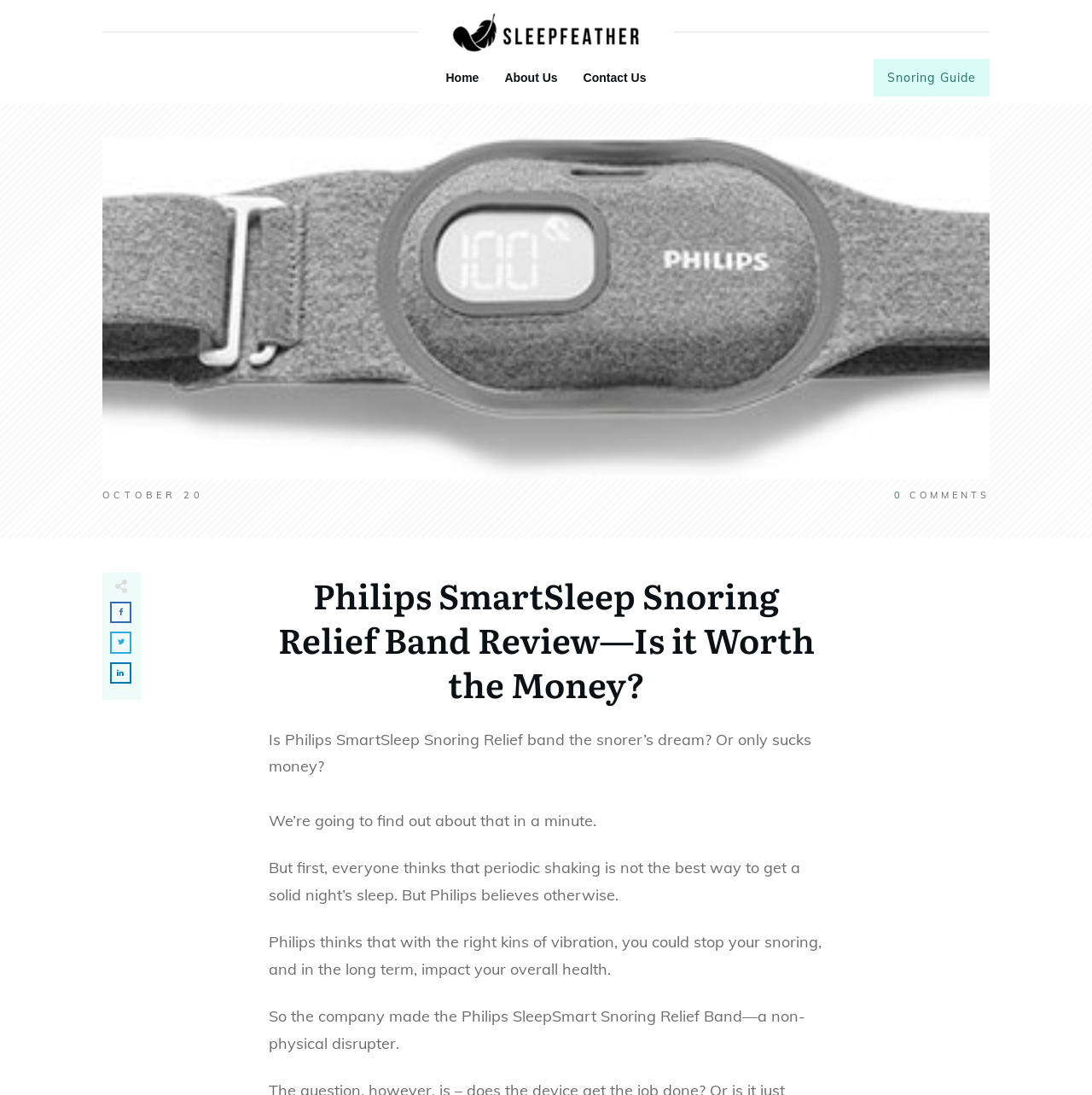How many links are in the top navigation bar?
Using the image provided, answer with just one word or phrase.

3